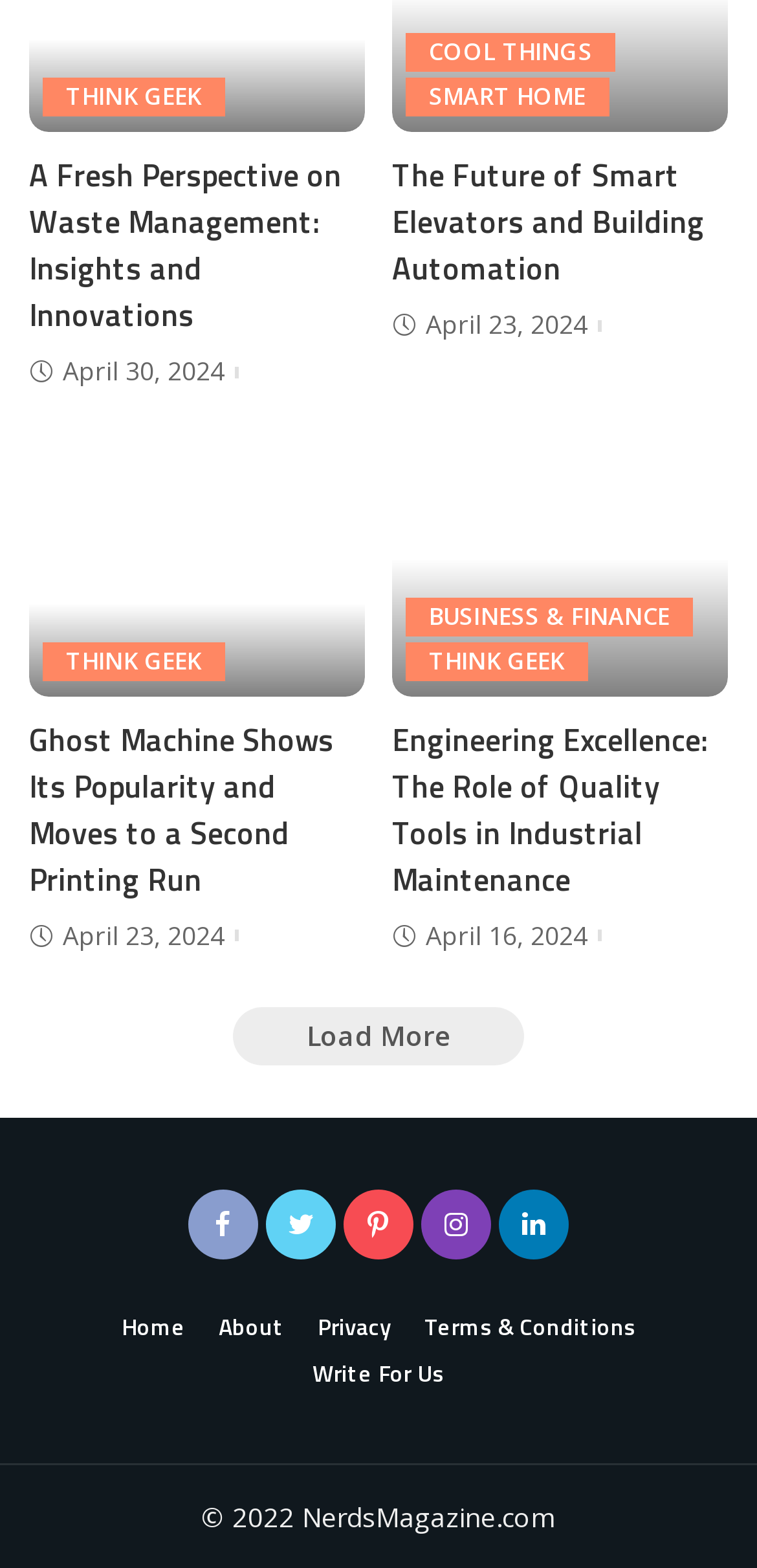Specify the bounding box coordinates of the region I need to click to perform the following instruction: "Read the article 'A Fresh Perspective on Waste Management: Insights and Innovations'". The coordinates must be four float numbers in the range of 0 to 1, i.e., [left, top, right, bottom].

[0.038, 0.097, 0.451, 0.216]